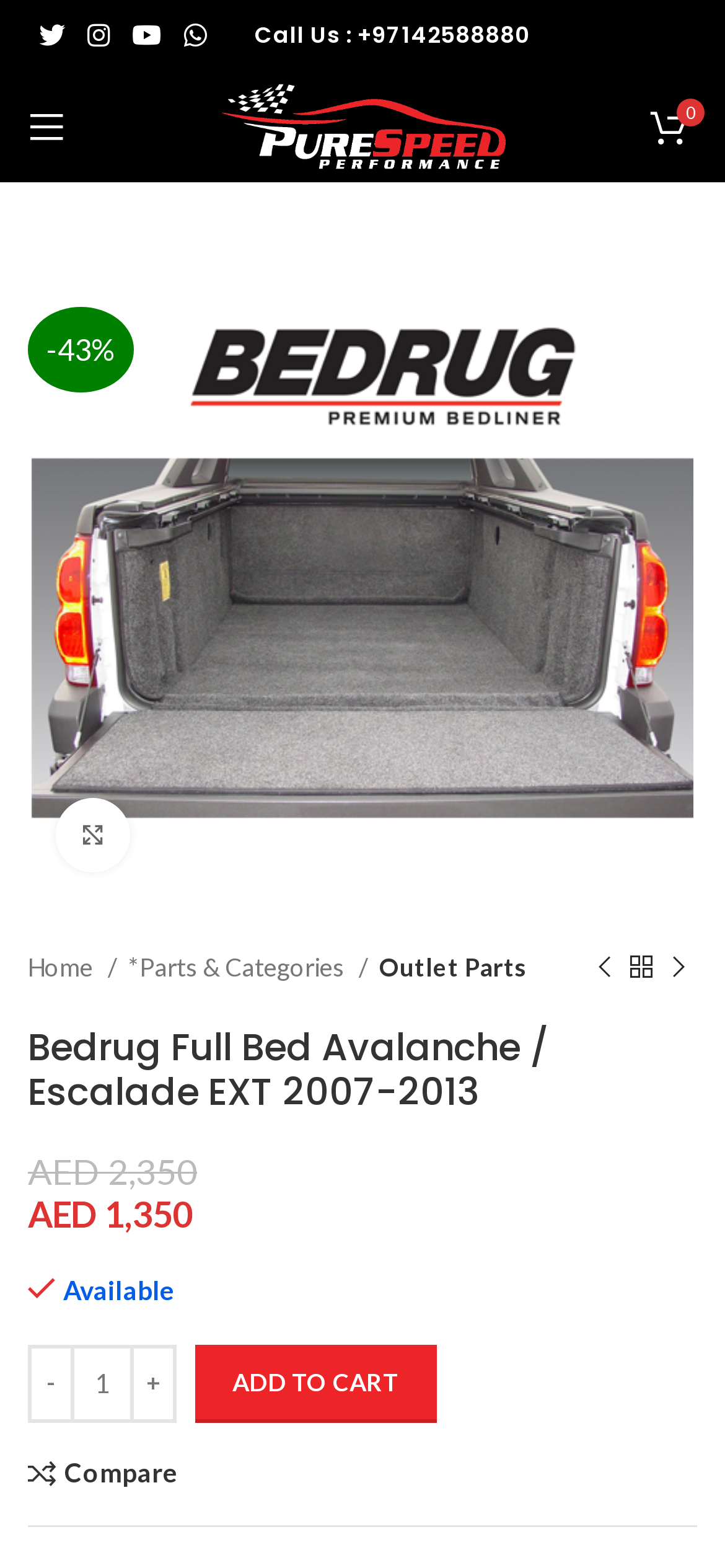Answer succinctly with a single word or phrase:
What is the product name?

Bedrug Full Bed Avalanche / Escalade EXT 2007-2013